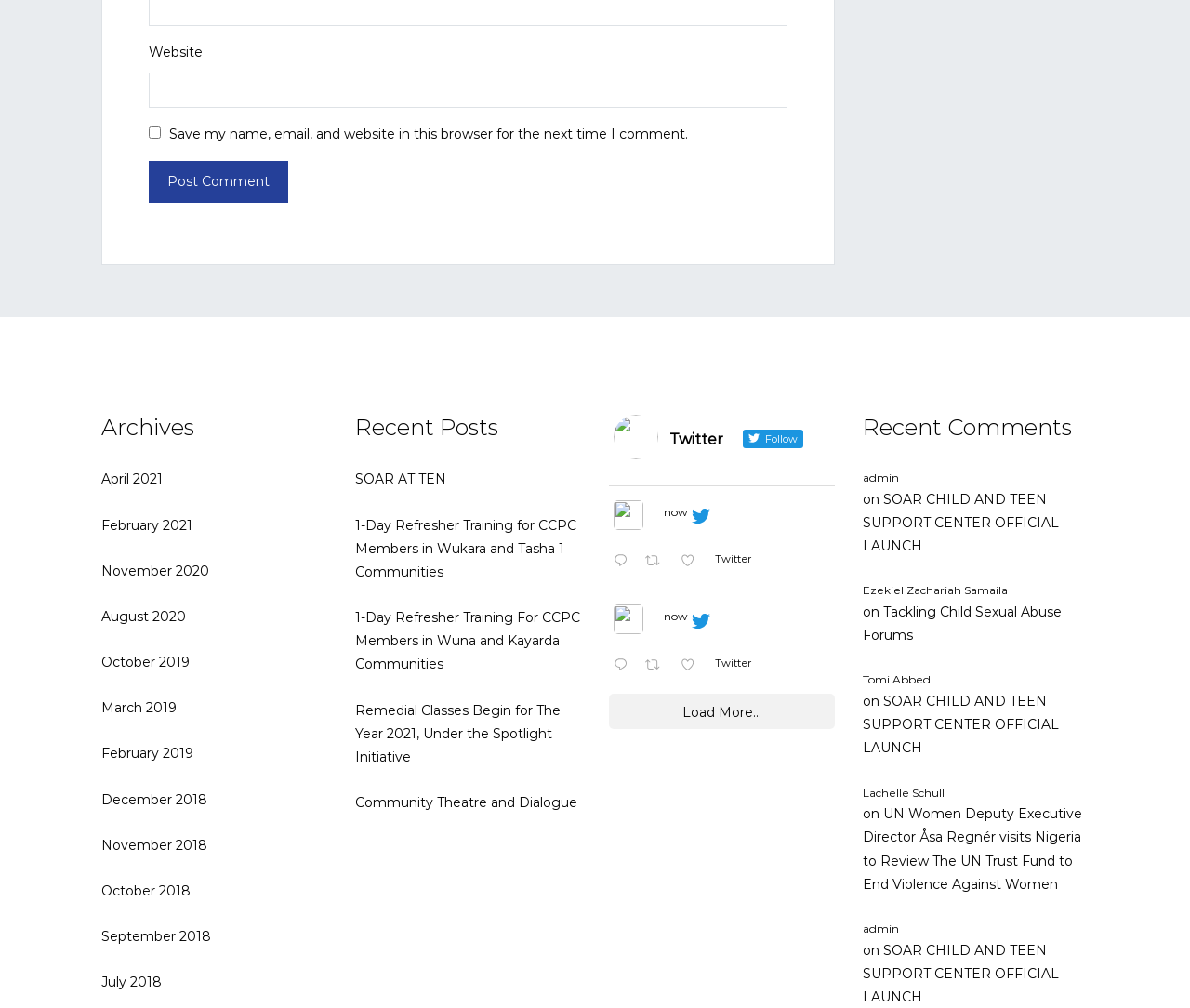Please provide a short answer using a single word or phrase for the question:
What is the purpose of the 'Post Comment' button?

Submit a comment